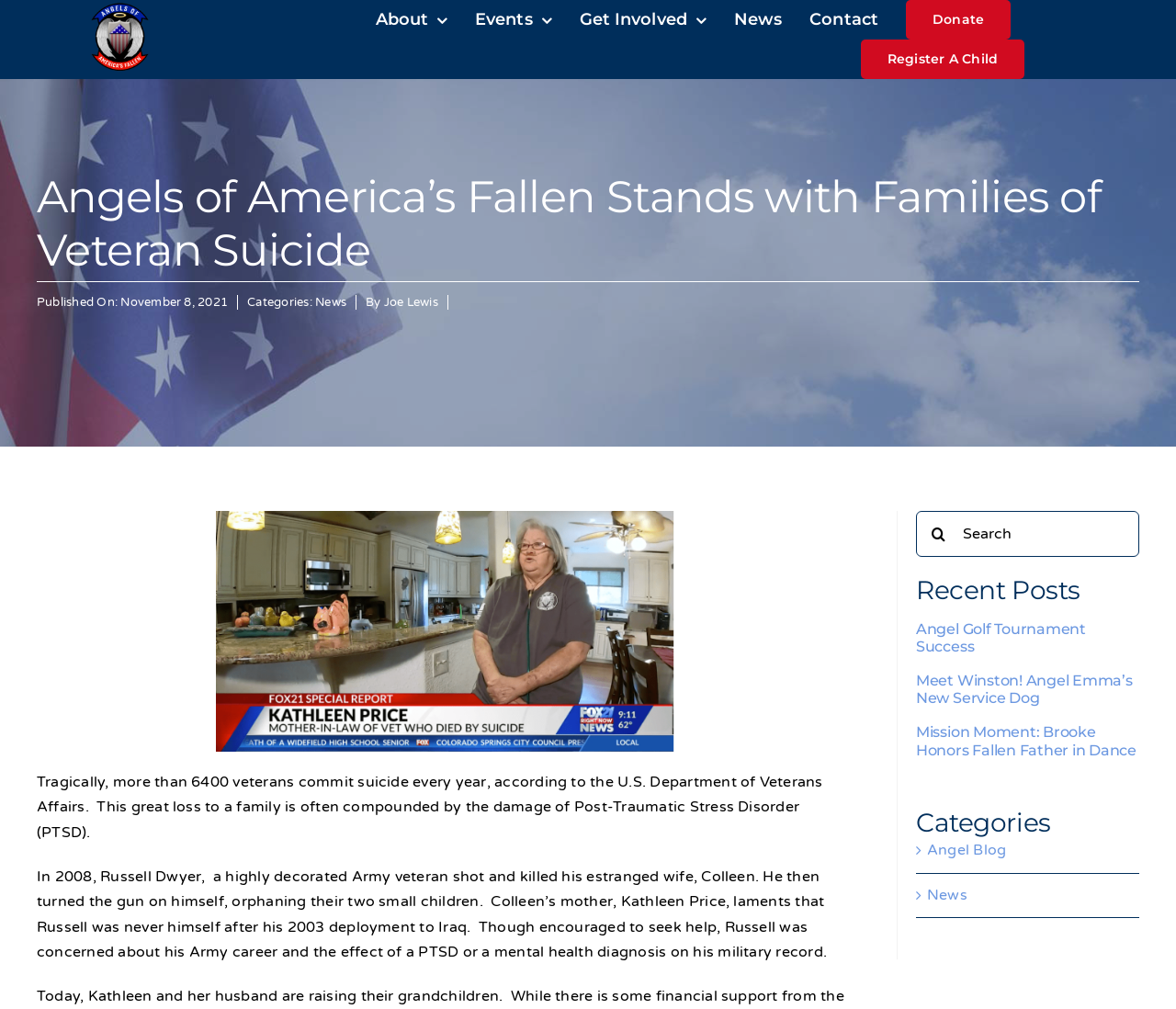Could you specify the bounding box coordinates for the clickable section to complete the following instruction: "Click the 'About' link"?

[0.319, 0.0, 0.381, 0.039]